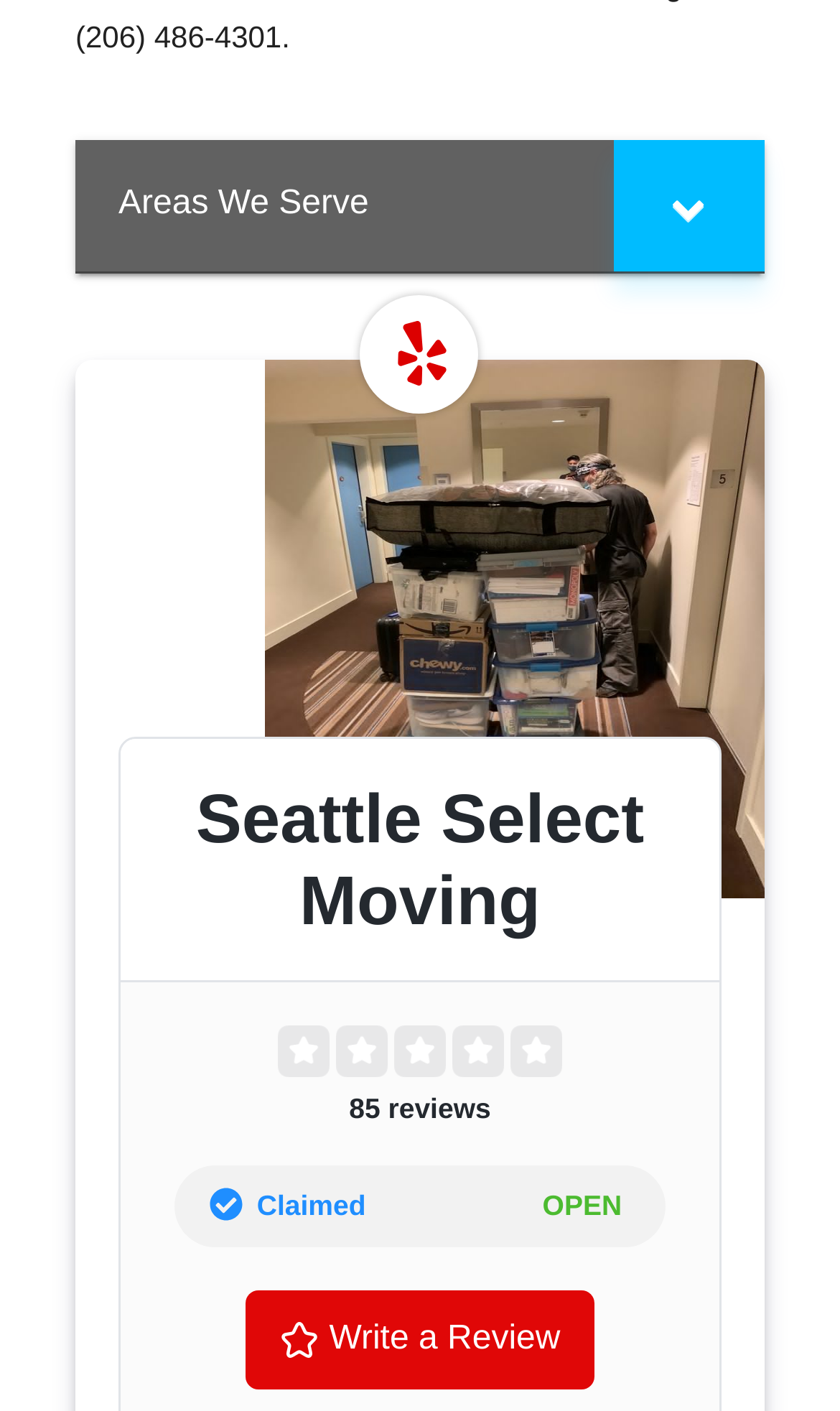Is Seattle Select Moving claimed?
Based on the image, provide your answer in one word or phrase.

Yes